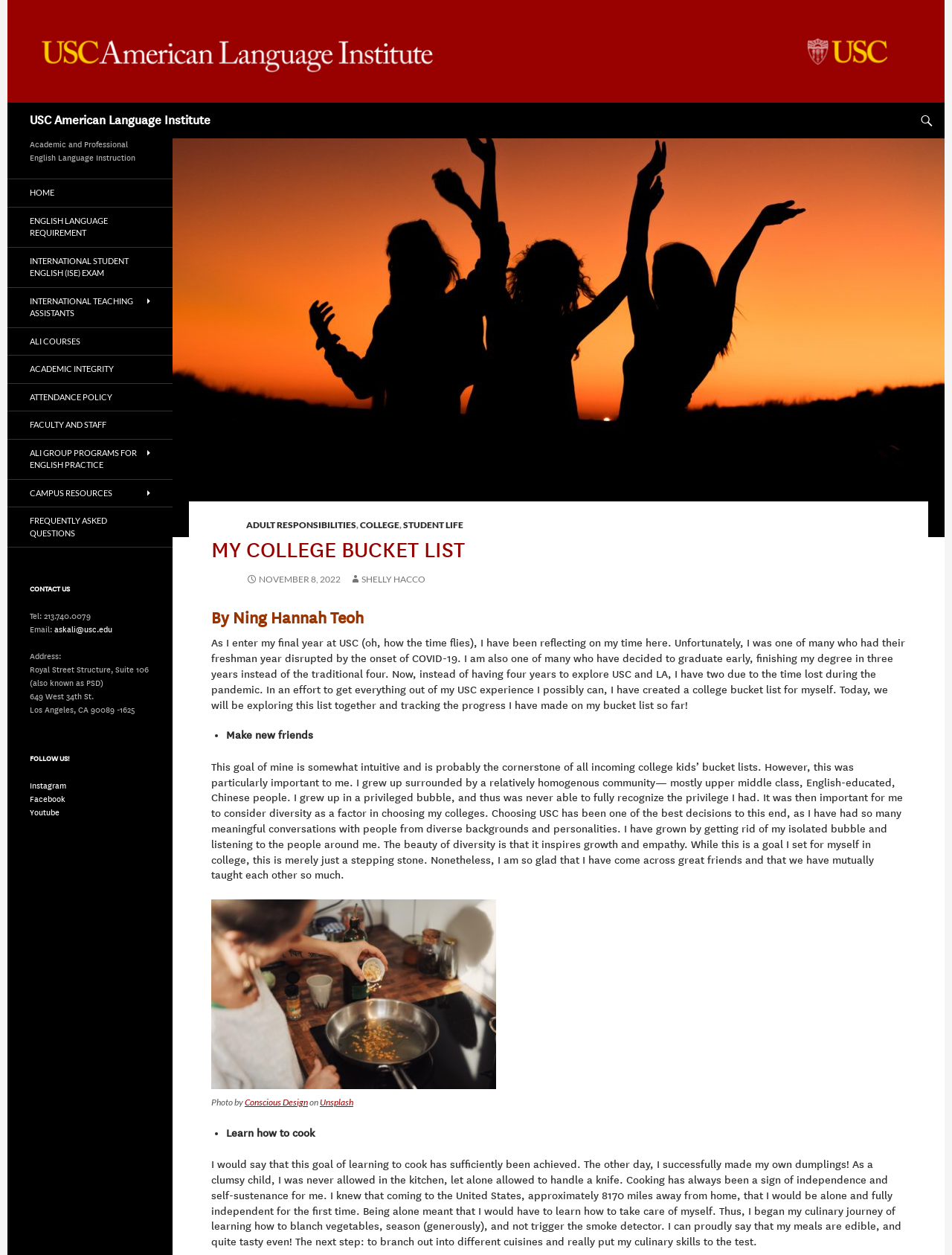What is the author's goal in college?
Please look at the screenshot and answer using one word or phrase.

Make new friends